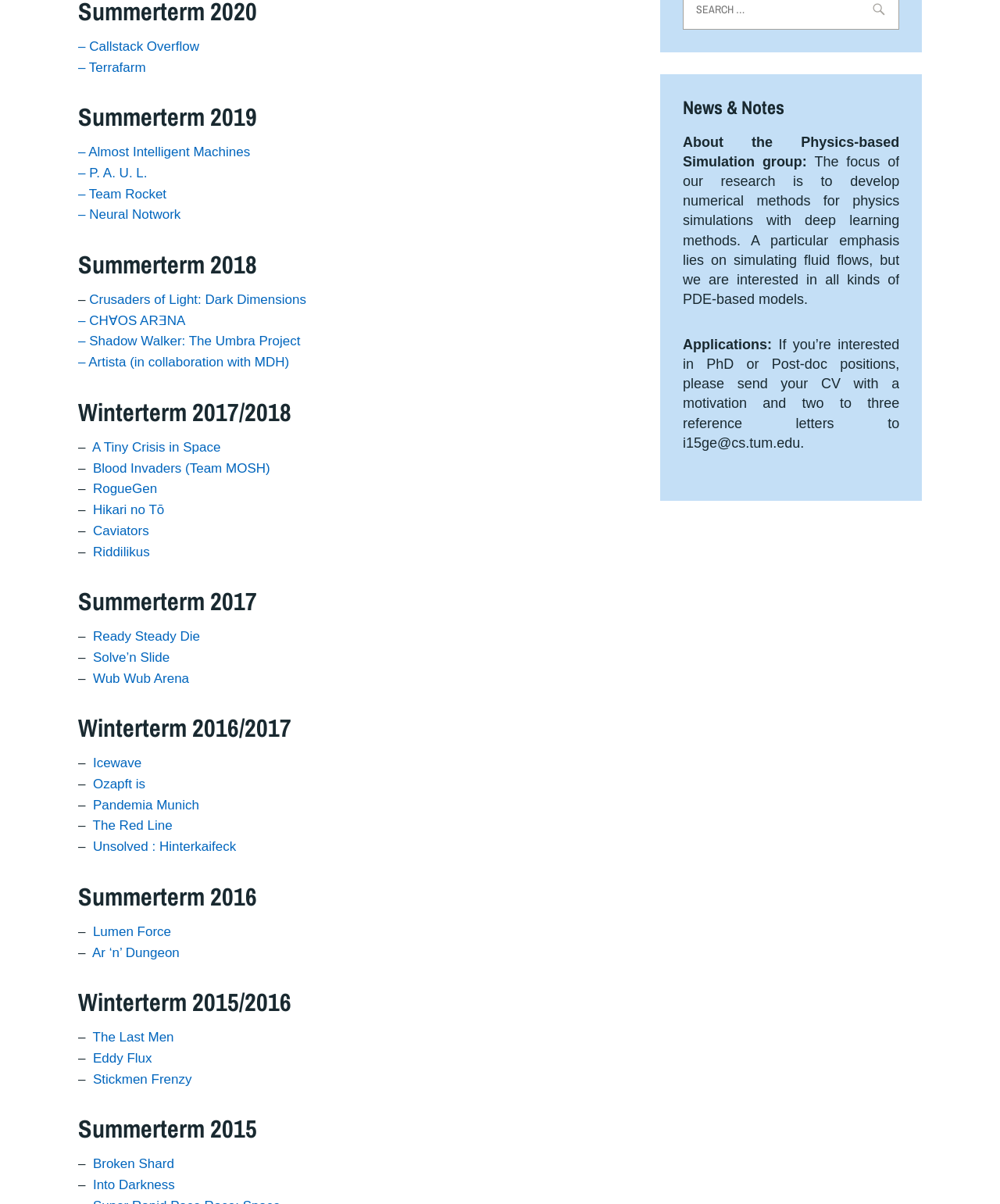Determine the bounding box coordinates of the clickable area required to perform the following instruction: "View 'Summerterm 2019'". The coordinates should be represented as four float numbers between 0 and 1: [left, top, right, bottom].

[0.078, 0.085, 0.635, 0.11]